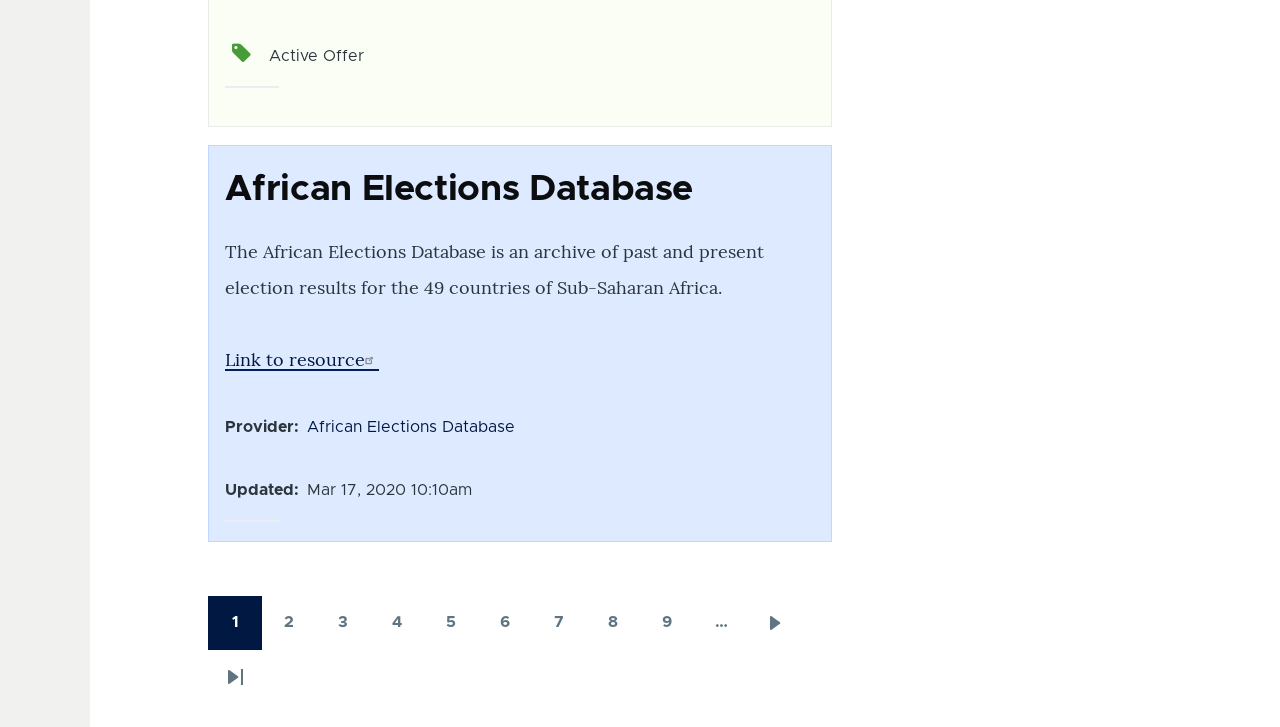Find the bounding box coordinates of the area that needs to be clicked in order to achieve the following instruction: "Visit the external resource". The coordinates should be specified as four float numbers between 0 and 1, i.e., [left, top, right, bottom].

[0.176, 0.478, 0.296, 0.51]